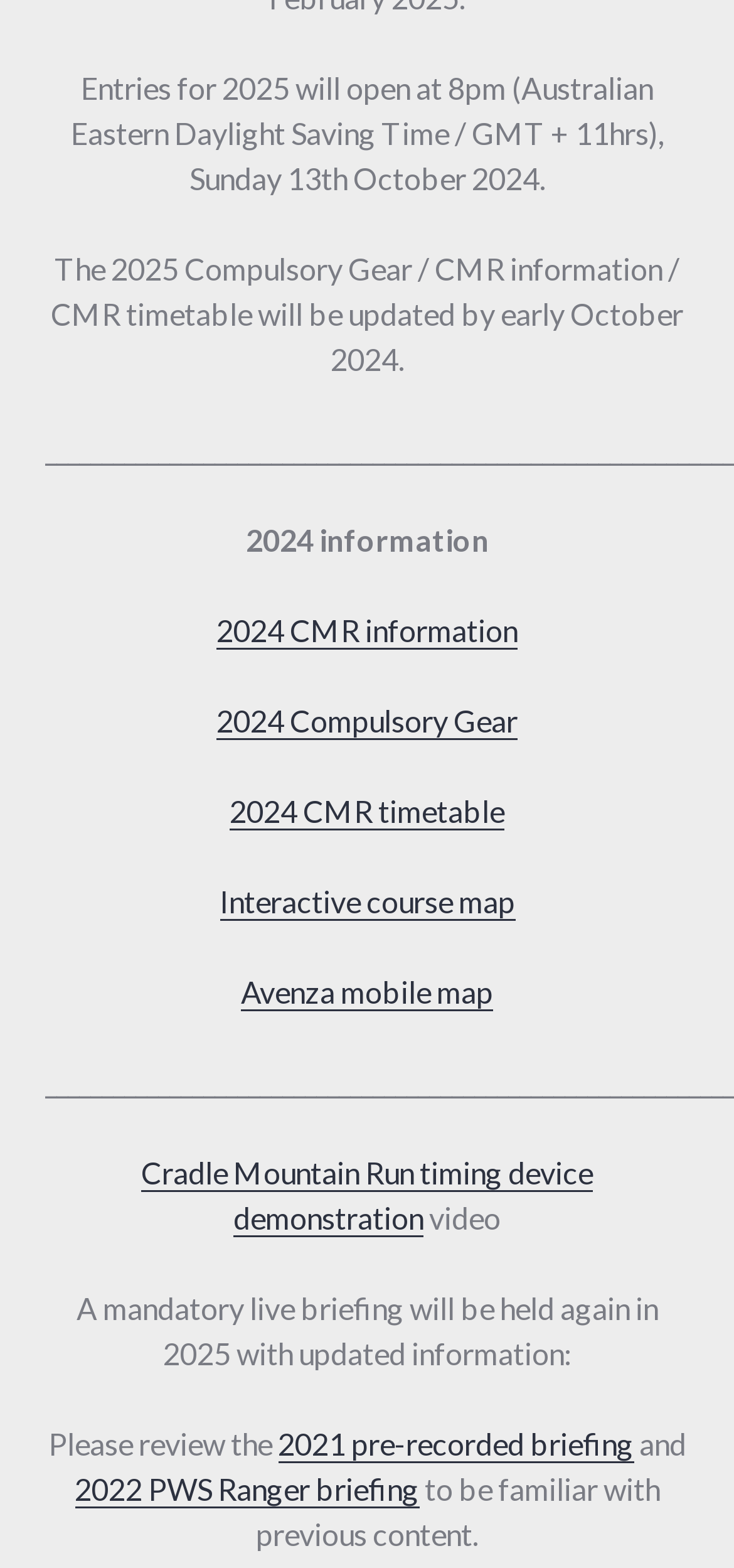Pinpoint the bounding box coordinates of the area that must be clicked to complete this instruction: "View 2024 CMR information".

[0.295, 0.39, 0.705, 0.413]